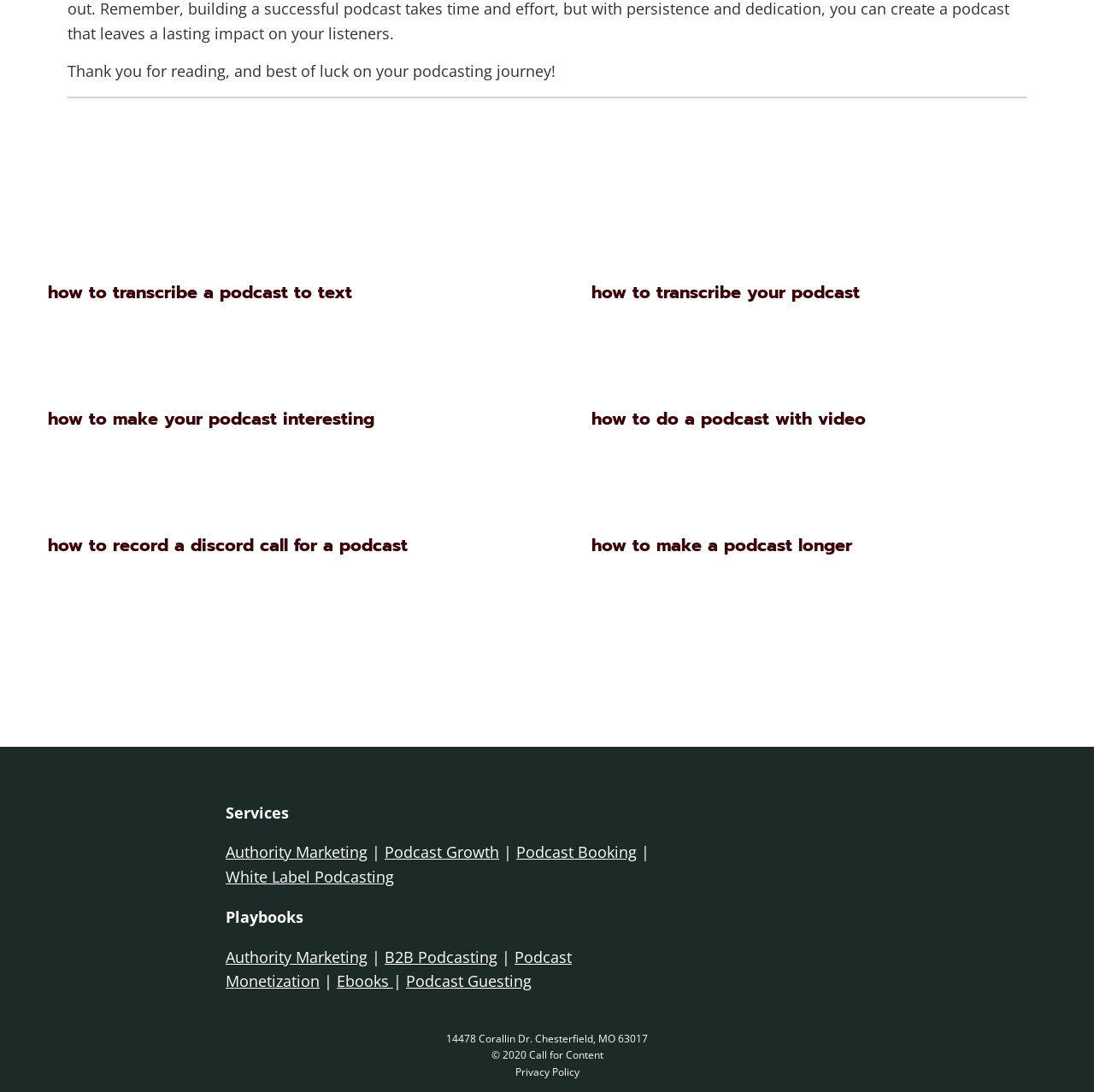Given the element description: "White Label Podcasting", predict the bounding box coordinates of this UI element. The coordinates must be four float numbers between 0 and 1, given as [left, top, right, bottom].

[0.206, 0.794, 0.36, 0.812]